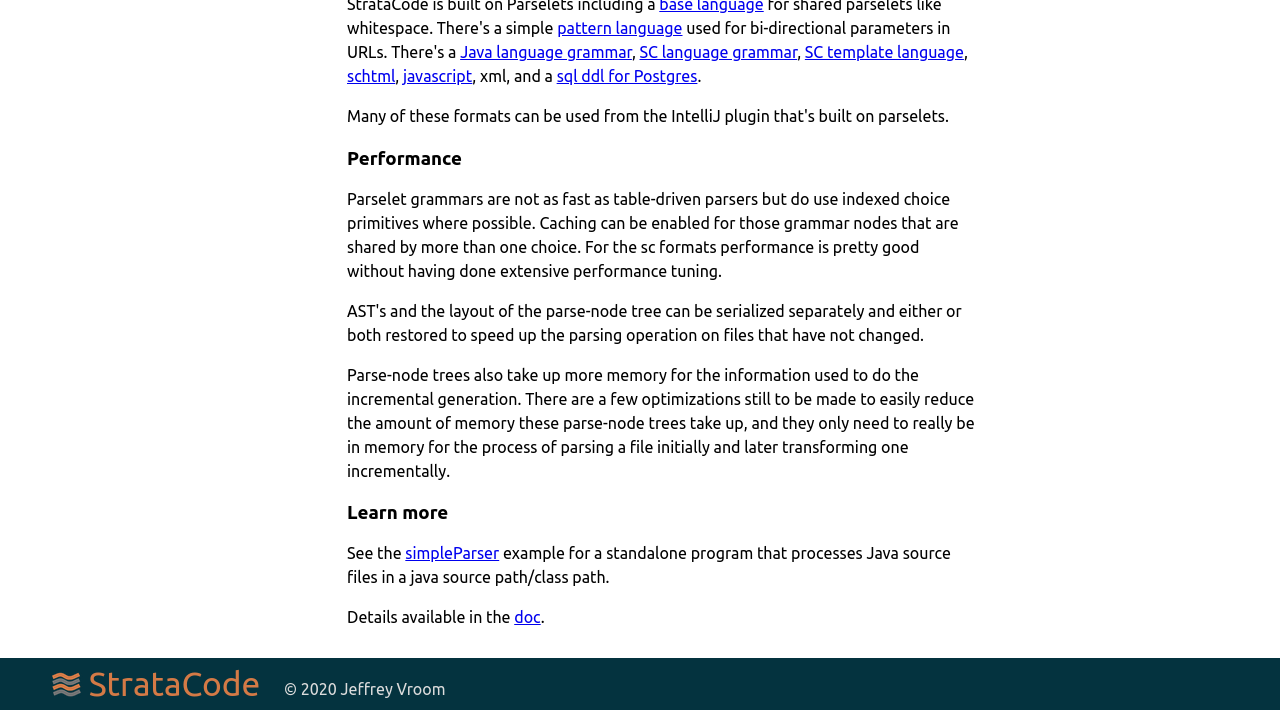Please indicate the bounding box coordinates of the element's region to be clicked to achieve the instruction: "Click on the link to learn about pattern language". Provide the coordinates as four float numbers between 0 and 1, i.e., [left, top, right, bottom].

[0.435, 0.027, 0.533, 0.052]